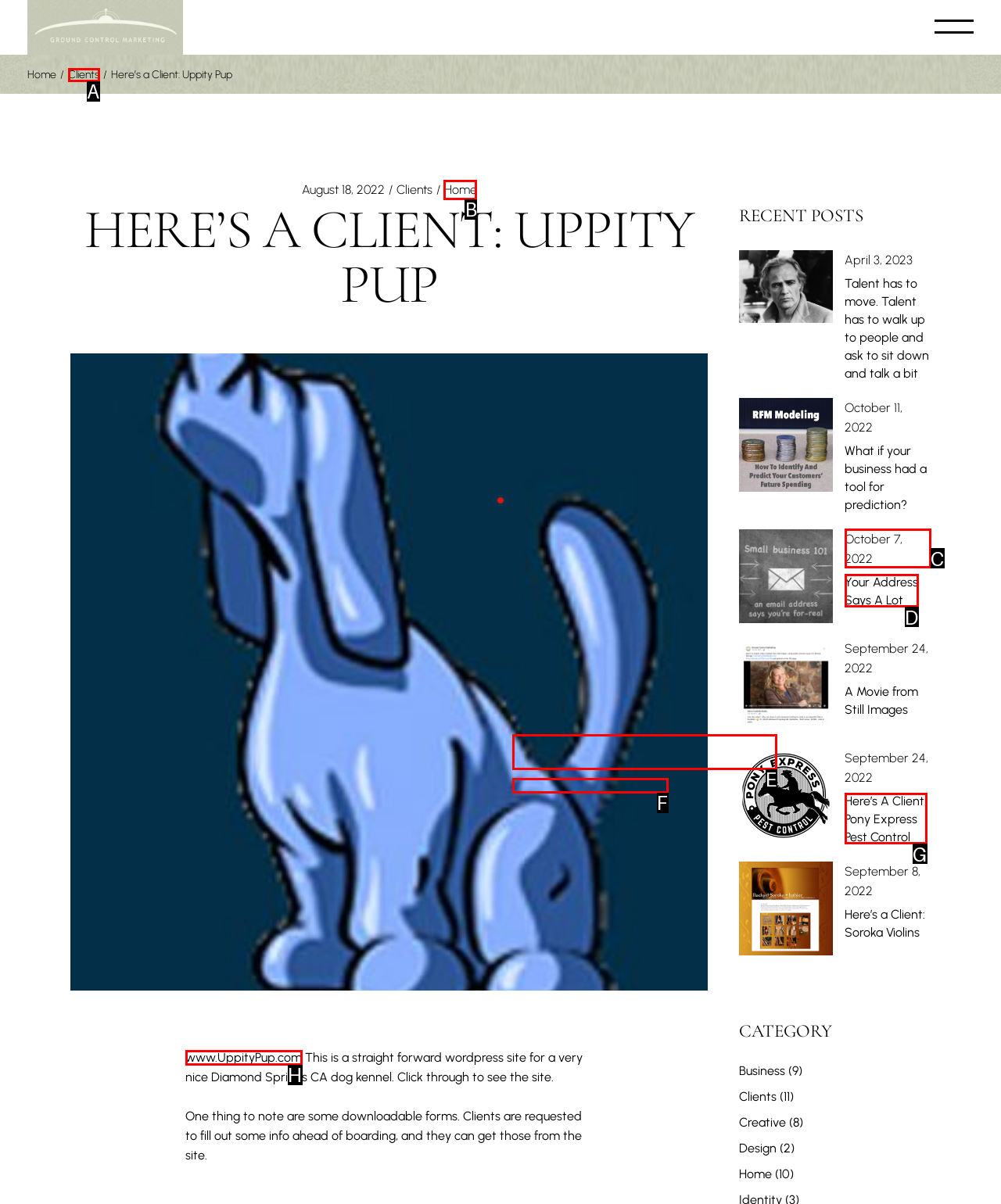Indicate the HTML element that should be clicked to perform the task: Click the 'Pricing' link Reply with the letter corresponding to the chosen option.

None